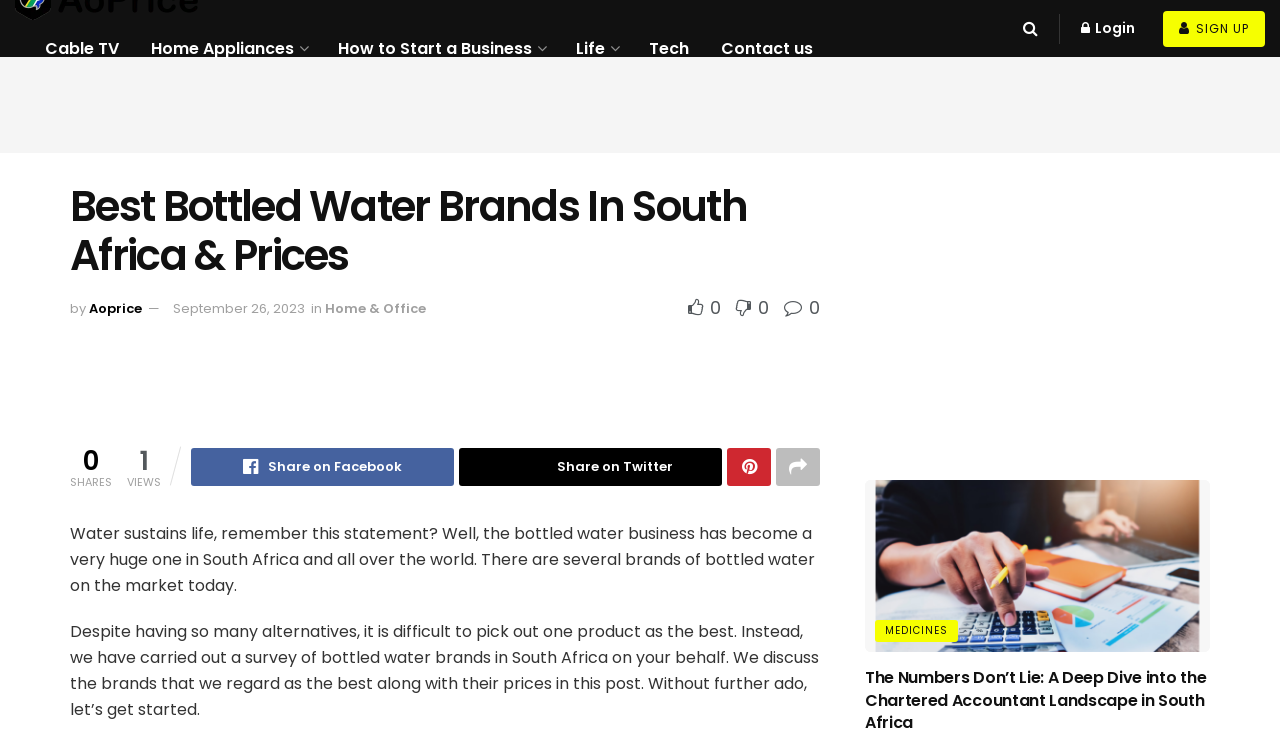Using the image as a reference, answer the following question in as much detail as possible:
How many social media sharing options are available?

I counted the number of social media sharing options by looking at the links ' Share on Facebook', 'Share on Twitter', '', and '' located at [0.149, 0.61, 0.355, 0.662], [0.359, 0.61, 0.564, 0.662], [0.568, 0.61, 0.602, 0.662], and [0.606, 0.61, 0.641, 0.662] respectively.